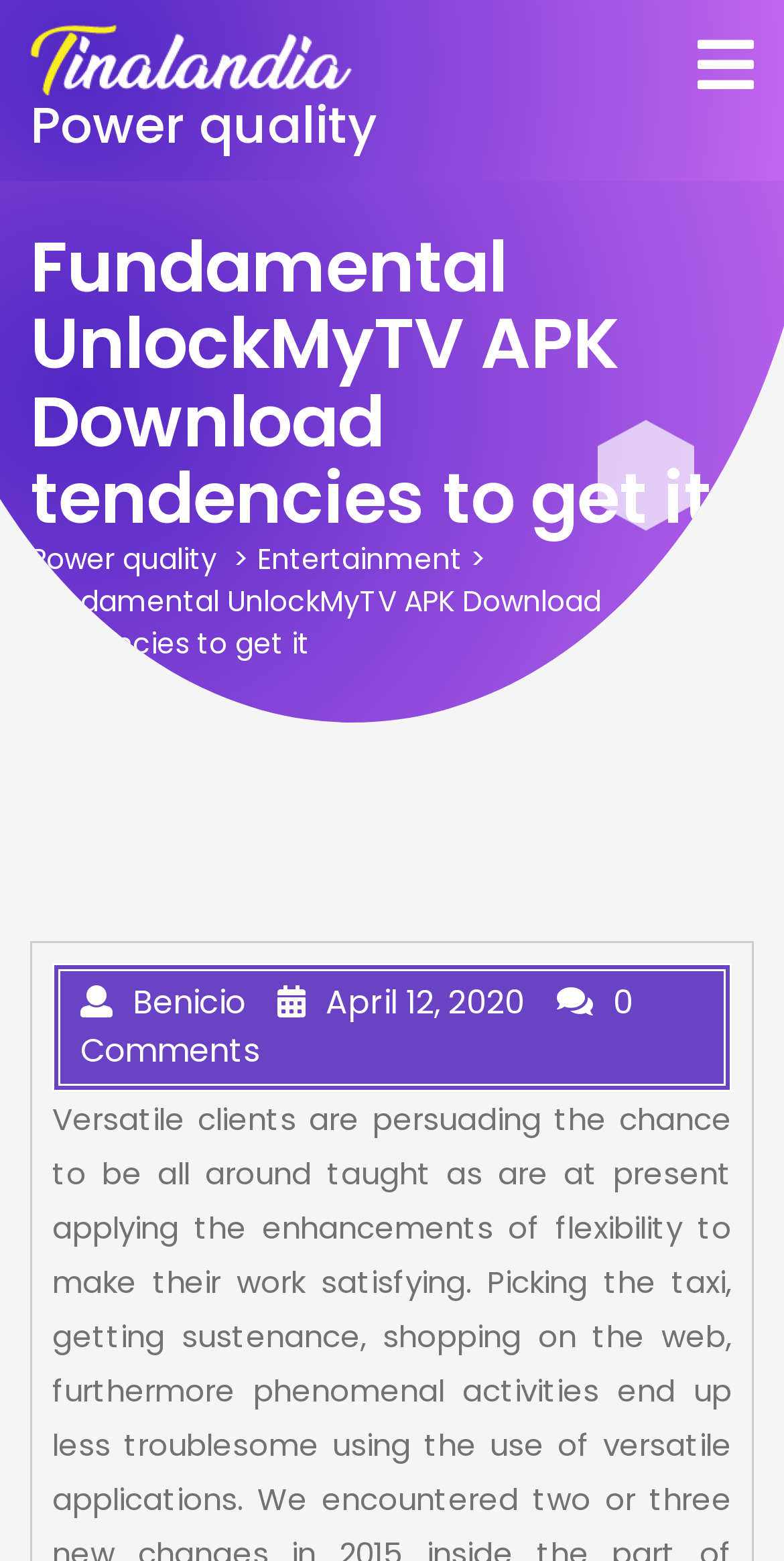What is the date of the article?
Using the visual information, respond with a single word or phrase.

April 12, 2020